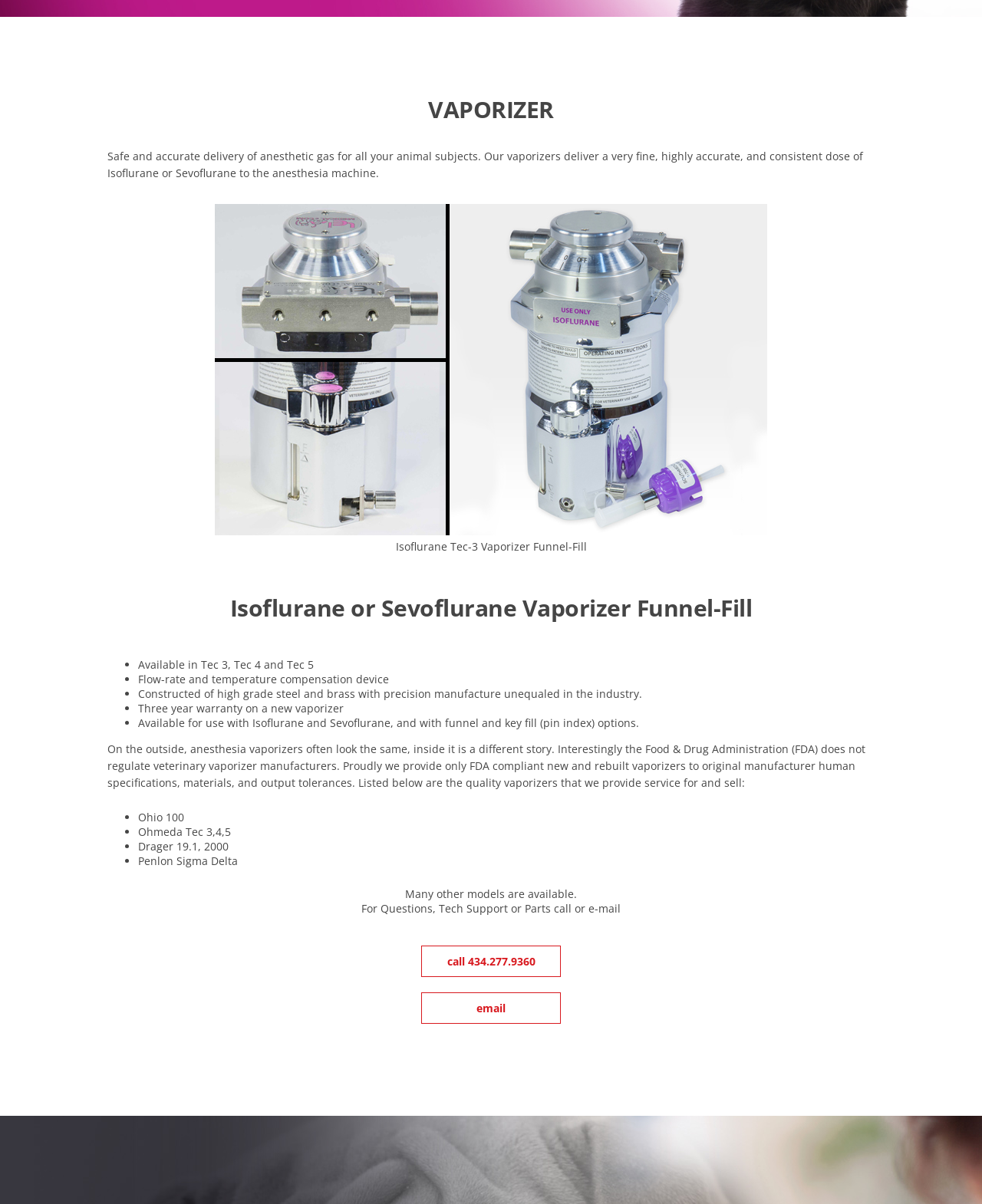Please provide the bounding box coordinates in the format (top-left x, top-left y, bottom-right x, bottom-right y). Remember, all values are floating point numbers between 0 and 1. What is the bounding box coordinate of the region described as: email

[0.429, 0.824, 0.571, 0.85]